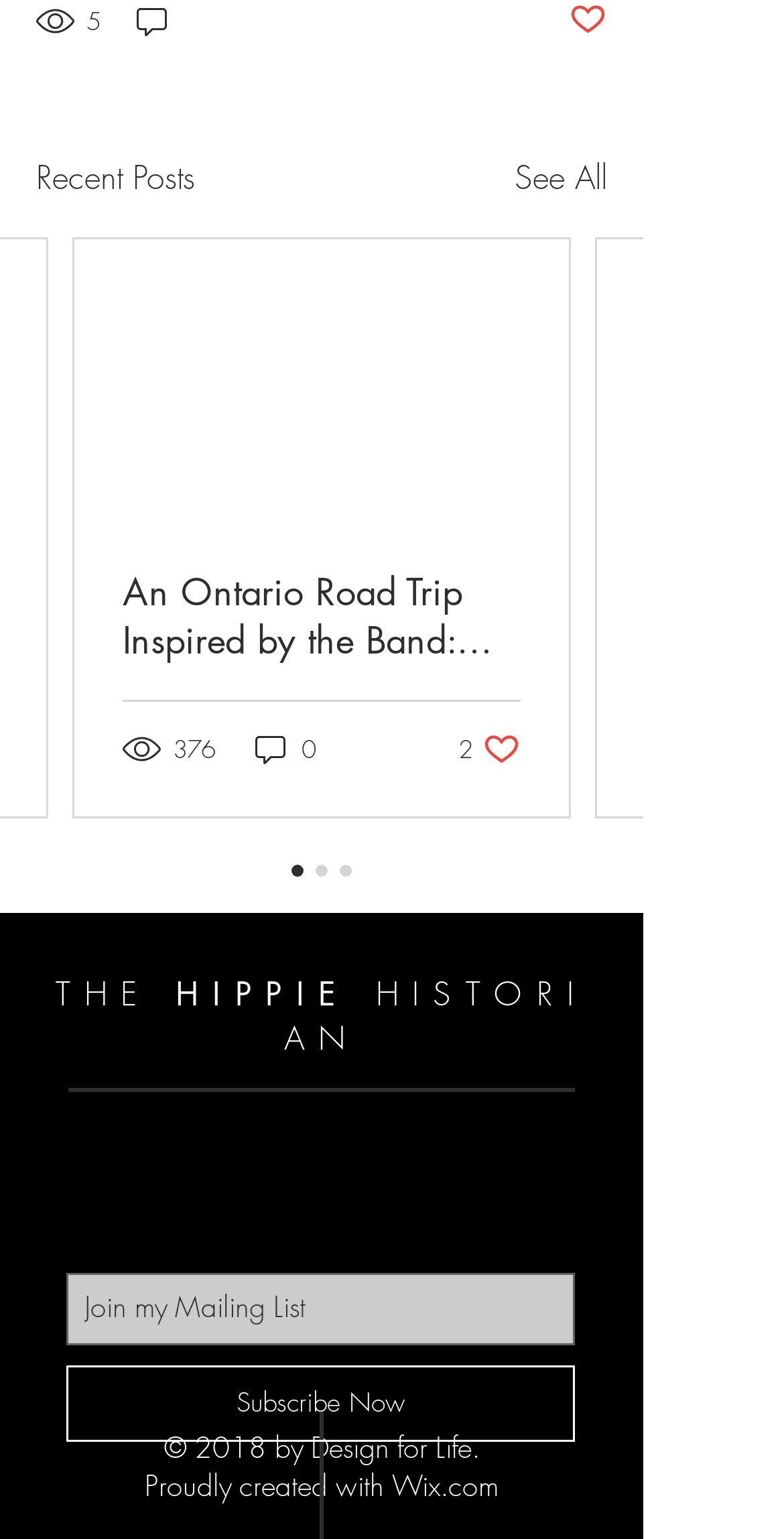Please identify the bounding box coordinates of the clickable area that will fulfill the following instruction: "Read the article 'An Ontario Road Trip Inspired by the Band: Part 2, Toronto'". The coordinates should be in the format of four float numbers between 0 and 1, i.e., [left, top, right, bottom].

[0.156, 0.368, 0.664, 0.431]